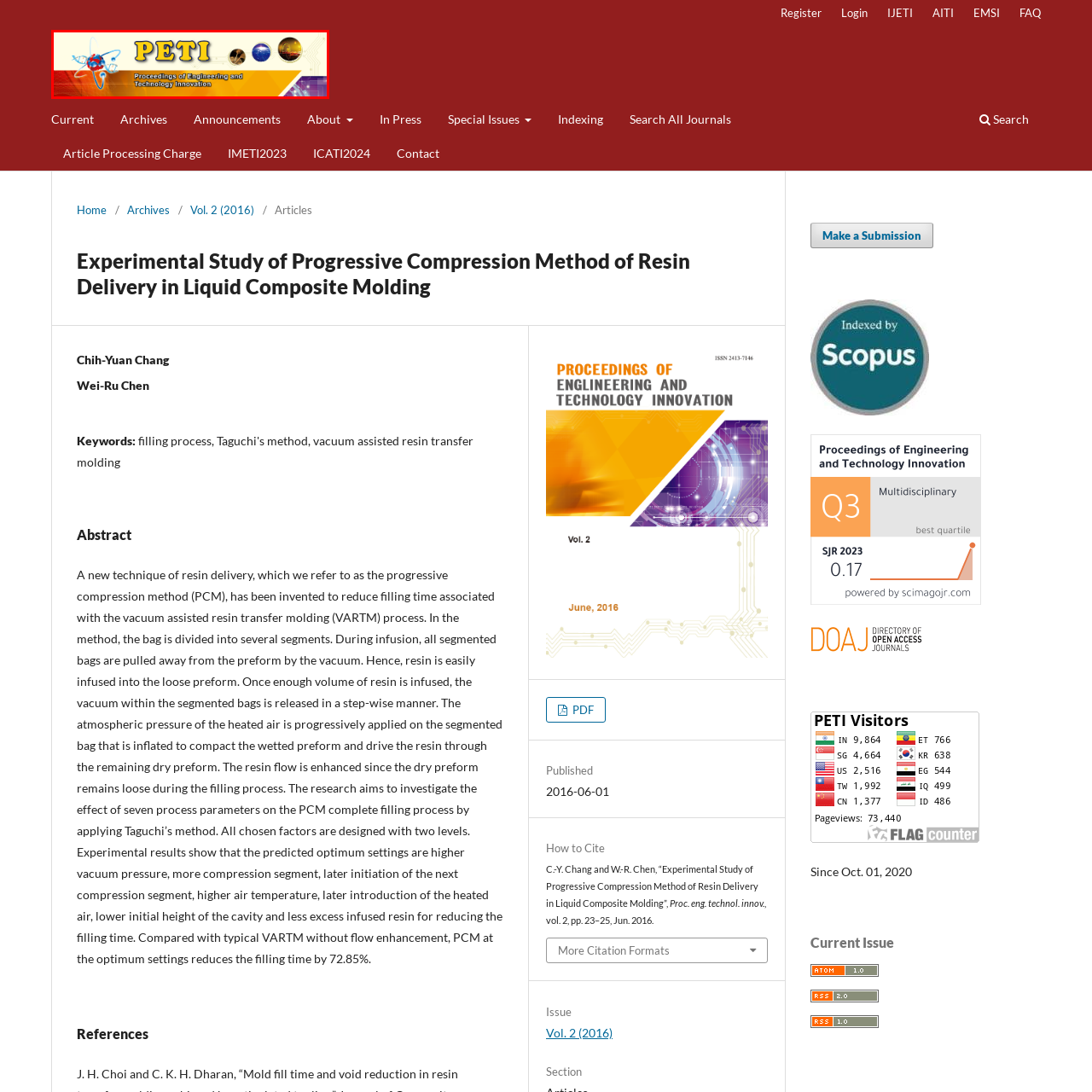Is the color palette of the title banner vibrant? Study the image bordered by the red bounding box and answer briefly using a single word or a phrase.

Yes